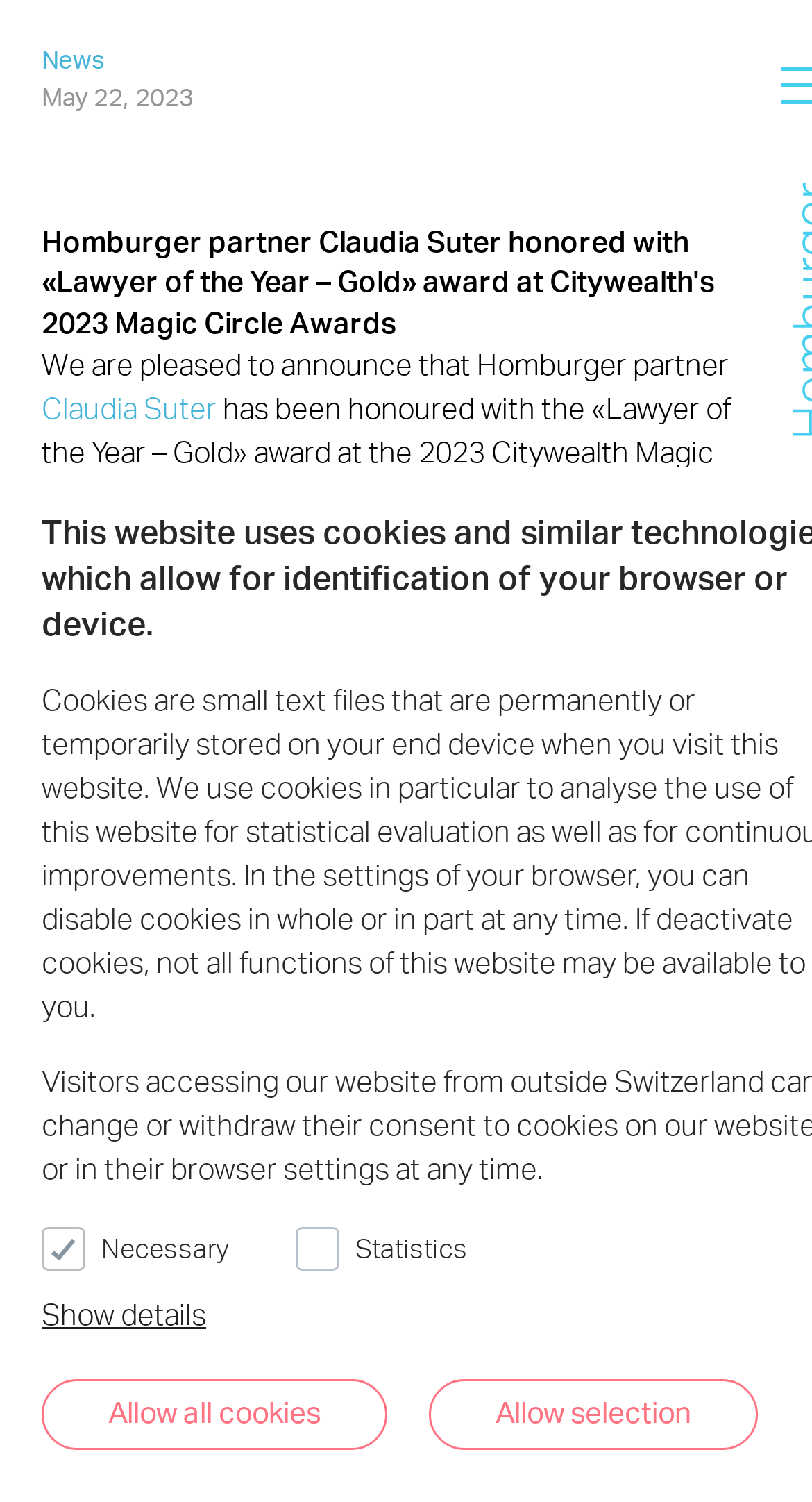What is the award won by Claudia Suter?
Please provide a comprehensive answer to the question based on the webpage screenshot.

The answer can be found in the main content of the webpage, where it is mentioned that 'Homburger partner Claudia Suter honored with «Lawyer of the Year – Gold» award at Citywealth's 2023 Magic Circle Awards'.